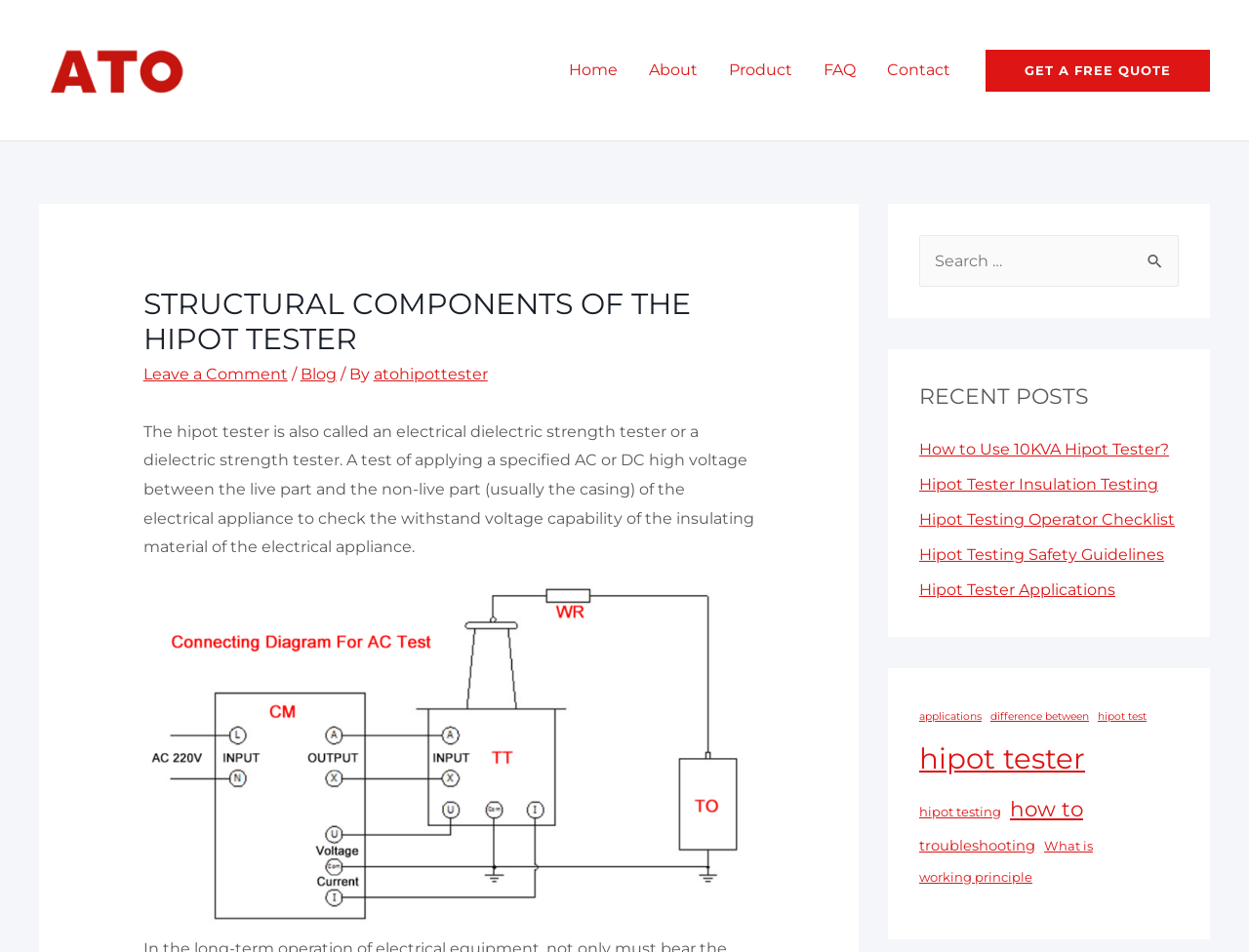What is the topic of the blog post?
Deliver a detailed and extensive answer to the question.

The topic of the blog post is 'Structural Components of the Hipot Tester', which is indicated by the heading on the webpage.